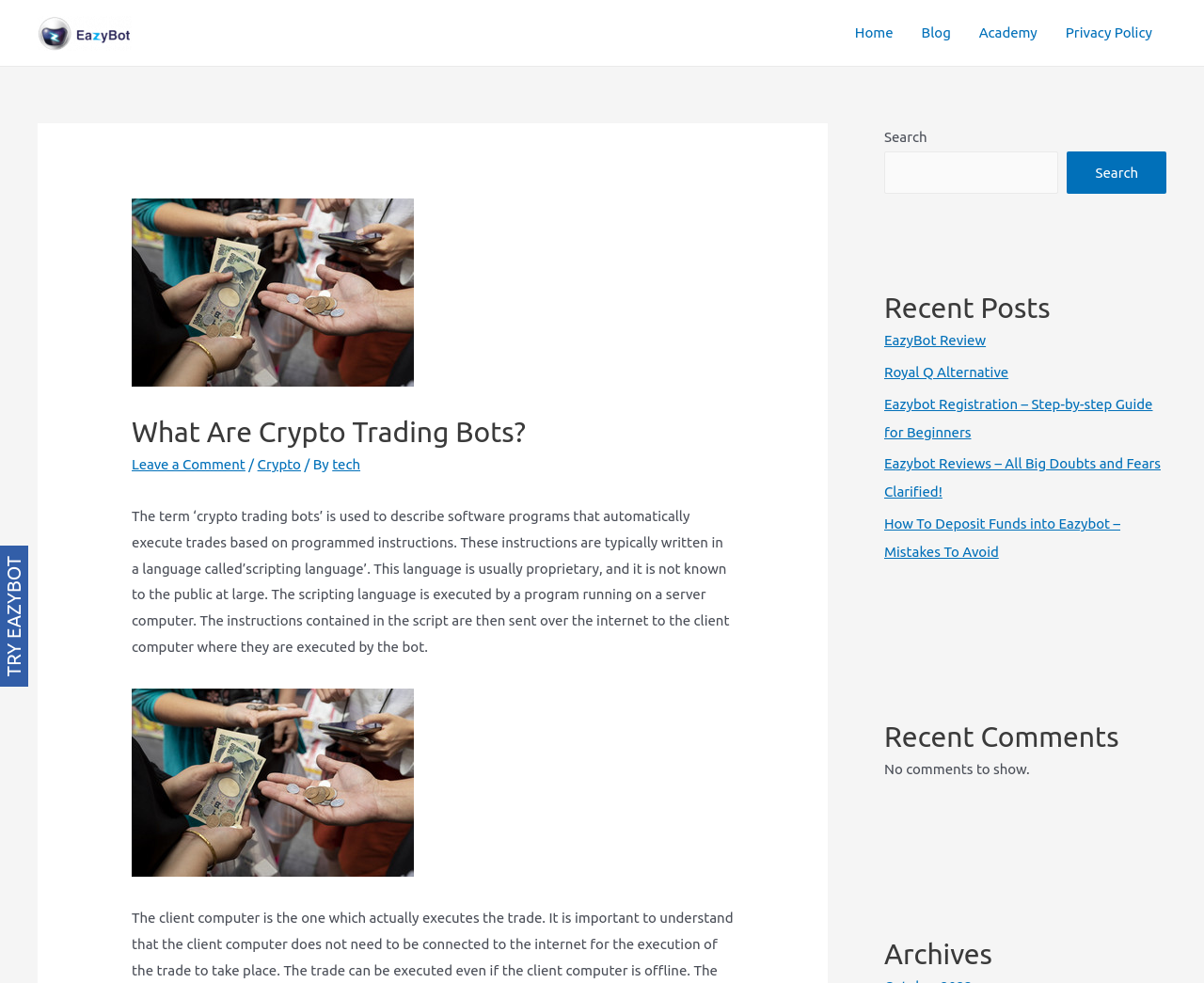What is the main topic of this webpage?
From the image, respond with a single word or phrase.

Crypto trading bots